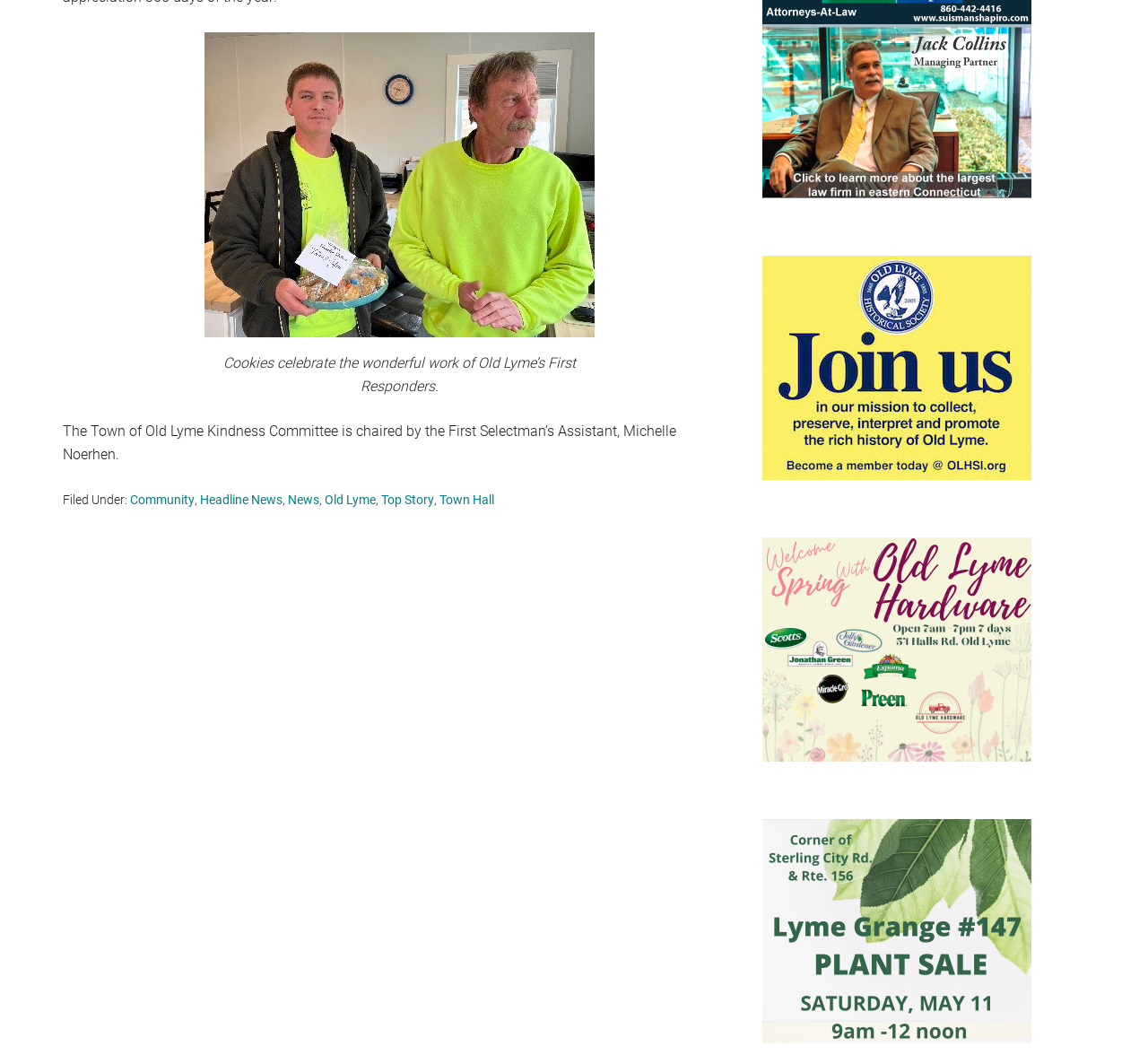Identify the bounding box coordinates of the clickable region necessary to fulfill the following instruction: "click the 'Old Lyme' link". The bounding box coordinates should be four float numbers between 0 and 1, i.e., [left, top, right, bottom].

[0.283, 0.467, 0.327, 0.48]